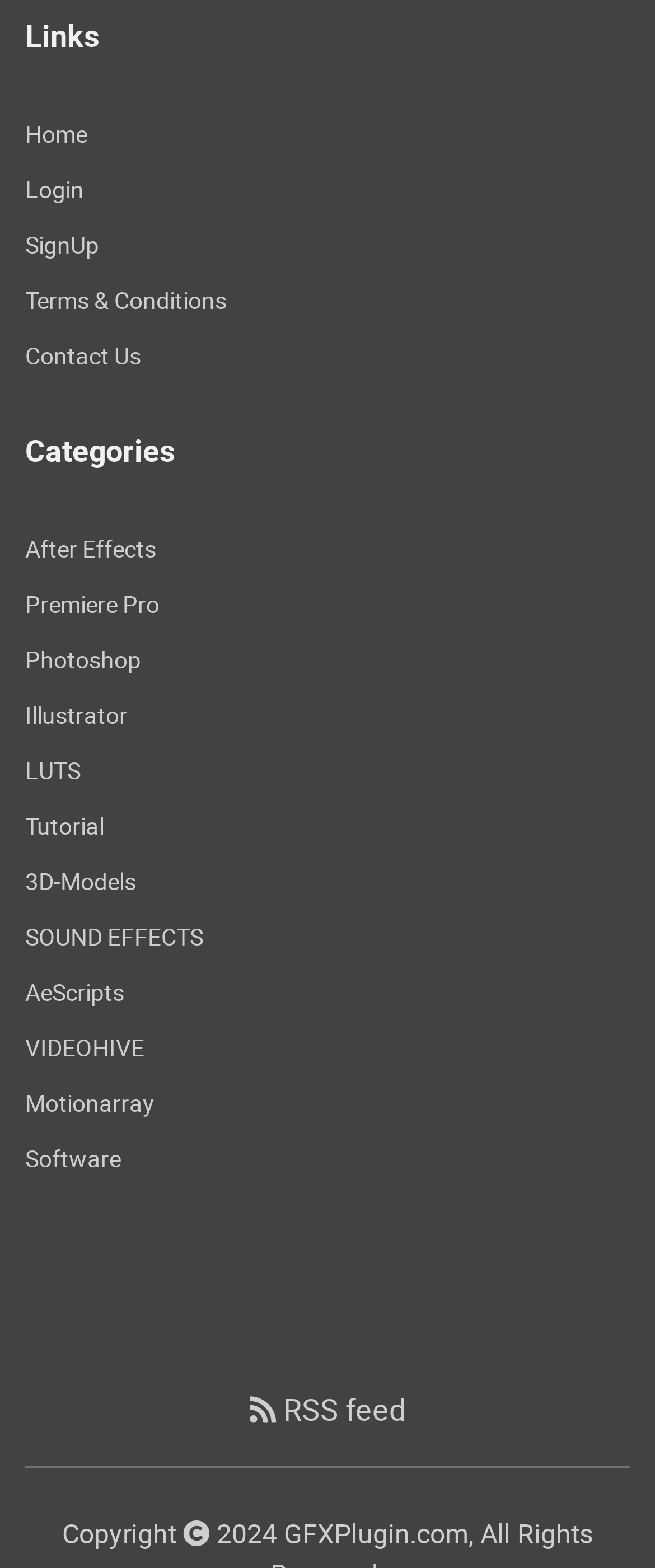Carefully observe the image and respond to the question with a detailed answer:
How many categories are listed on the webpage?

There are 11 categories listed on the webpage because there are 11 link elements under the 'Categories' heading element, which has a bounding box coordinate of [0.038, 0.276, 0.962, 0.299].